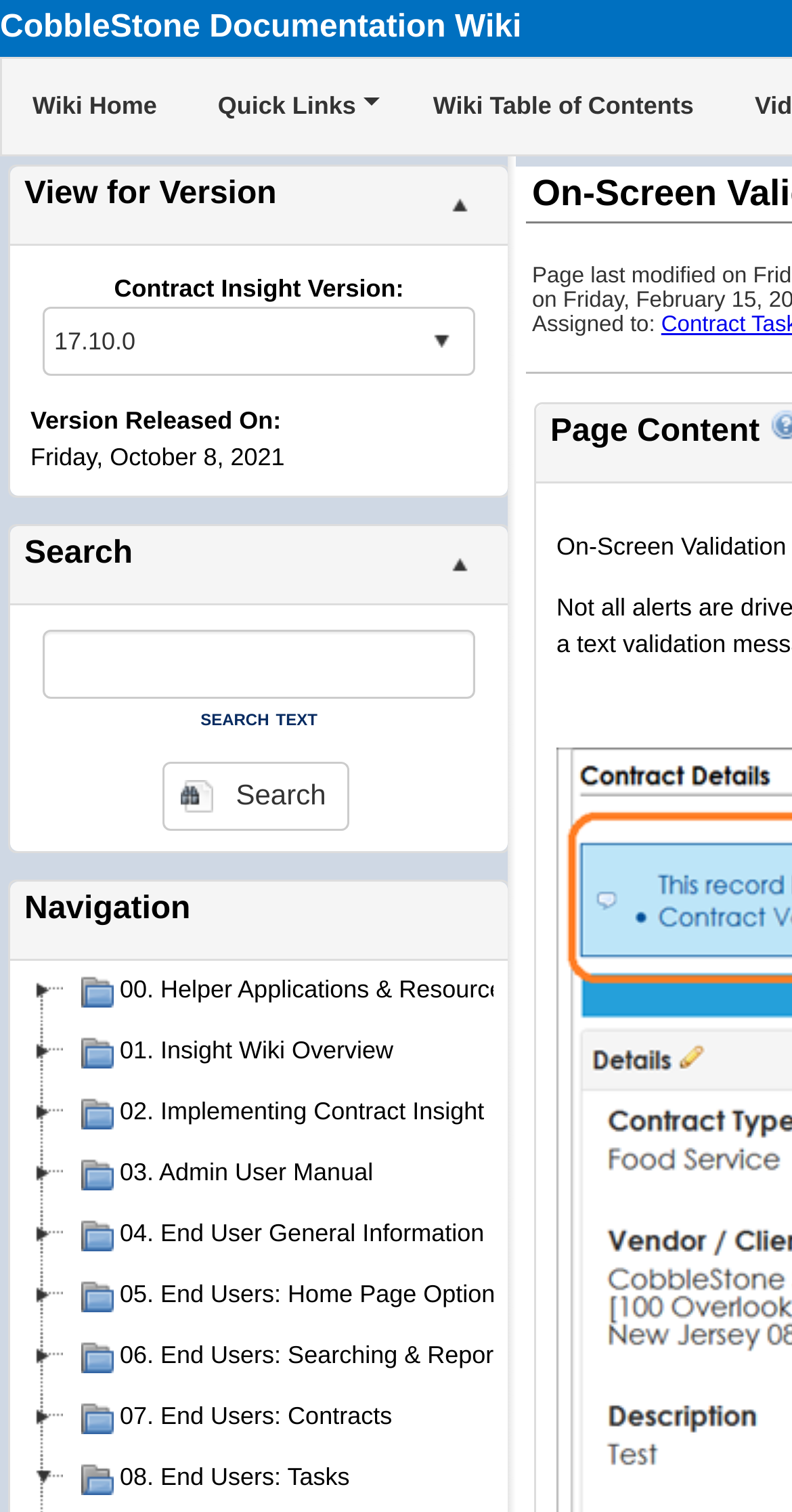Generate a comprehensive description of the webpage.

The webpage is a documentation wiki for Contract Insight, with a focus on providing information and resources for users. At the top of the page, there are three links: "Wiki Home", "Quick Links", and "Wiki Table of Contents", which are aligned horizontally and take up about a quarter of the page width.

Below these links, there is a table with three rows and three columns. The first row contains a grid cell with the text "View for Version" and a link to an unspecified version. The second row contains a grid cell with the text "Contract Insight Version" and a combobox with the version "17.10.0" selected. There is also a "select" link next to the combobox. The third row is empty.

Below this table, there is another table with four rows and three columns. The first row contains a search bar with a text input field and a "Search" button. The second row is empty. The third row contains a navigation menu with links to various sections of the wiki, including "Helper Applications & Resources", "Insight Wiki Overview", "Implementing Contract Insight", "Admin User Manual", and "End User General Information". Each link has an accompanying image. The fourth row is empty.

Overall, the webpage has a simple and organized layout, with a focus on providing easy access to various resources and sections of the wiki.